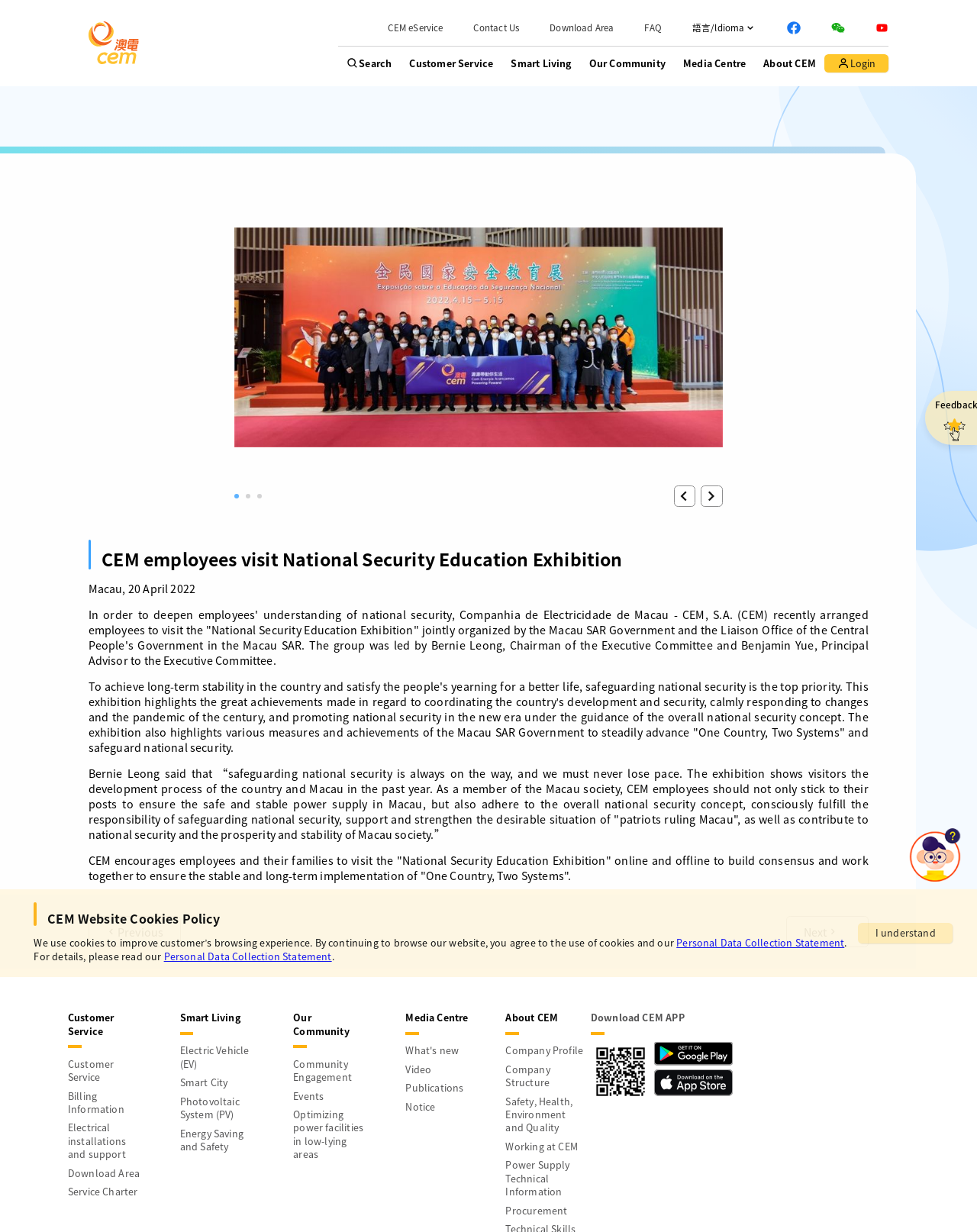Provide the bounding box coordinates of the HTML element this sentence describes: "Personal Data Collection Statement".

[0.692, 0.76, 0.864, 0.771]